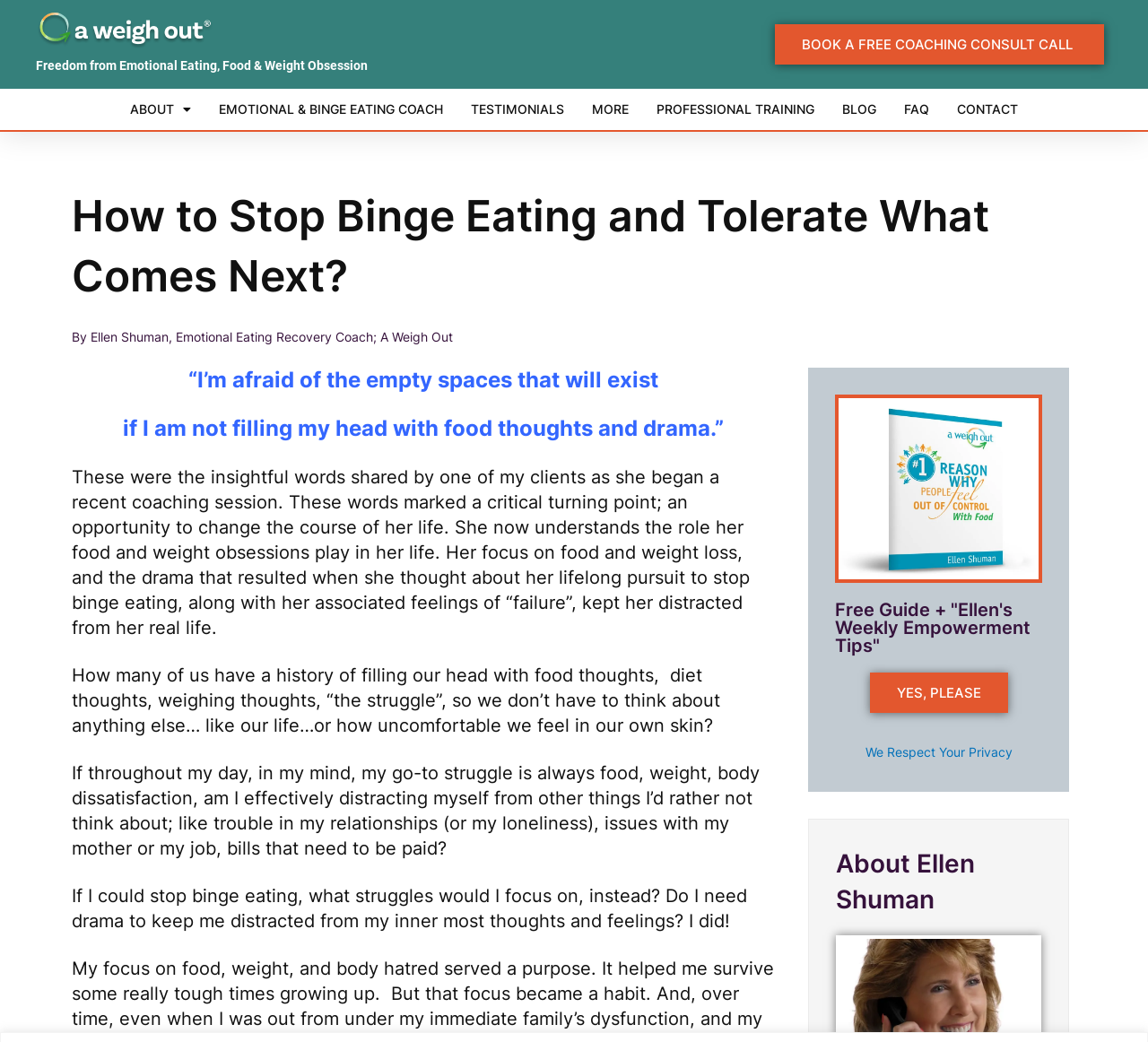What is the author's concern about food thoughts?
Answer the question based on the image using a single word or a brief phrase.

Distracting from real life